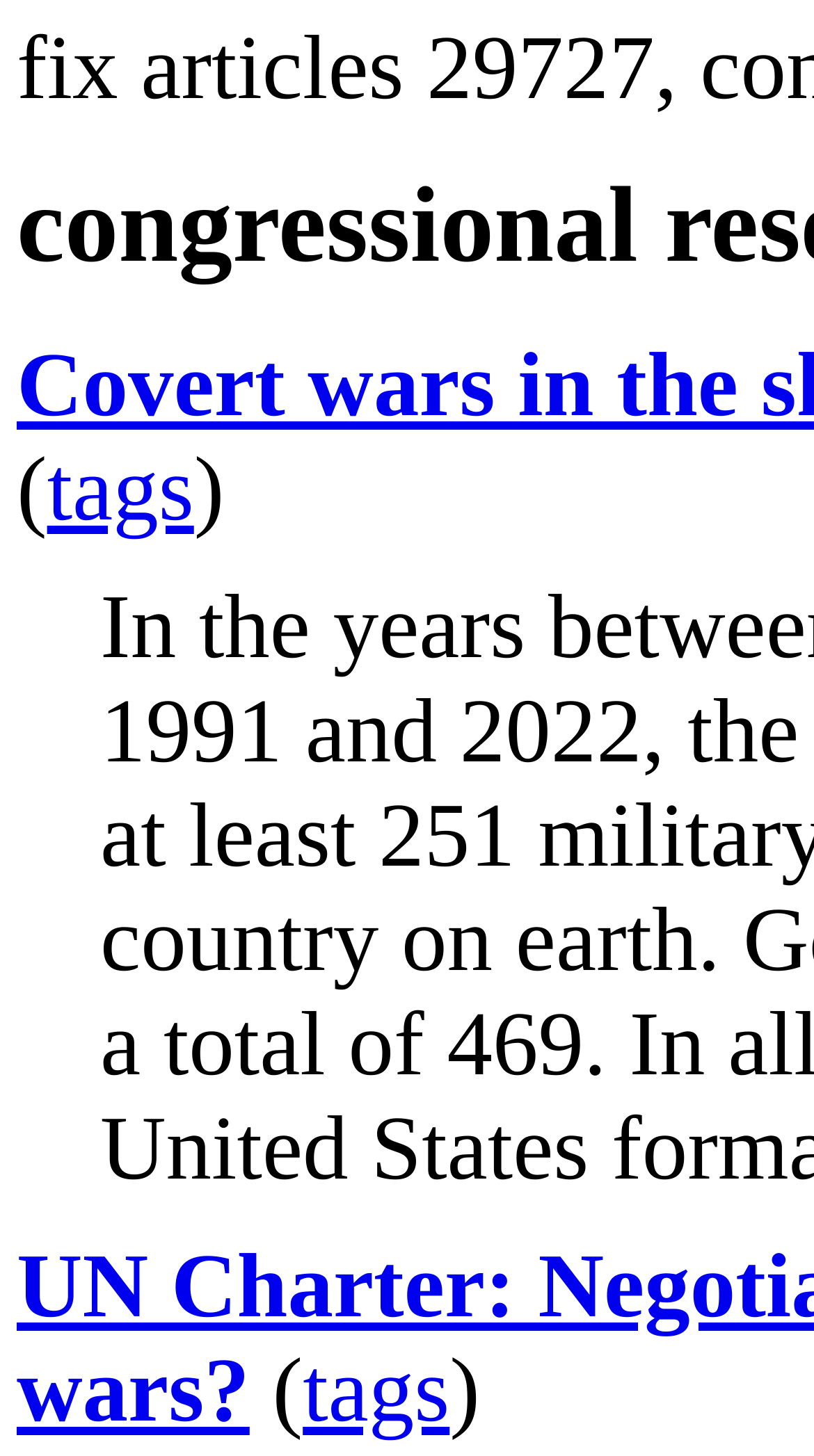Please extract the title of the webpage.

congressional research service